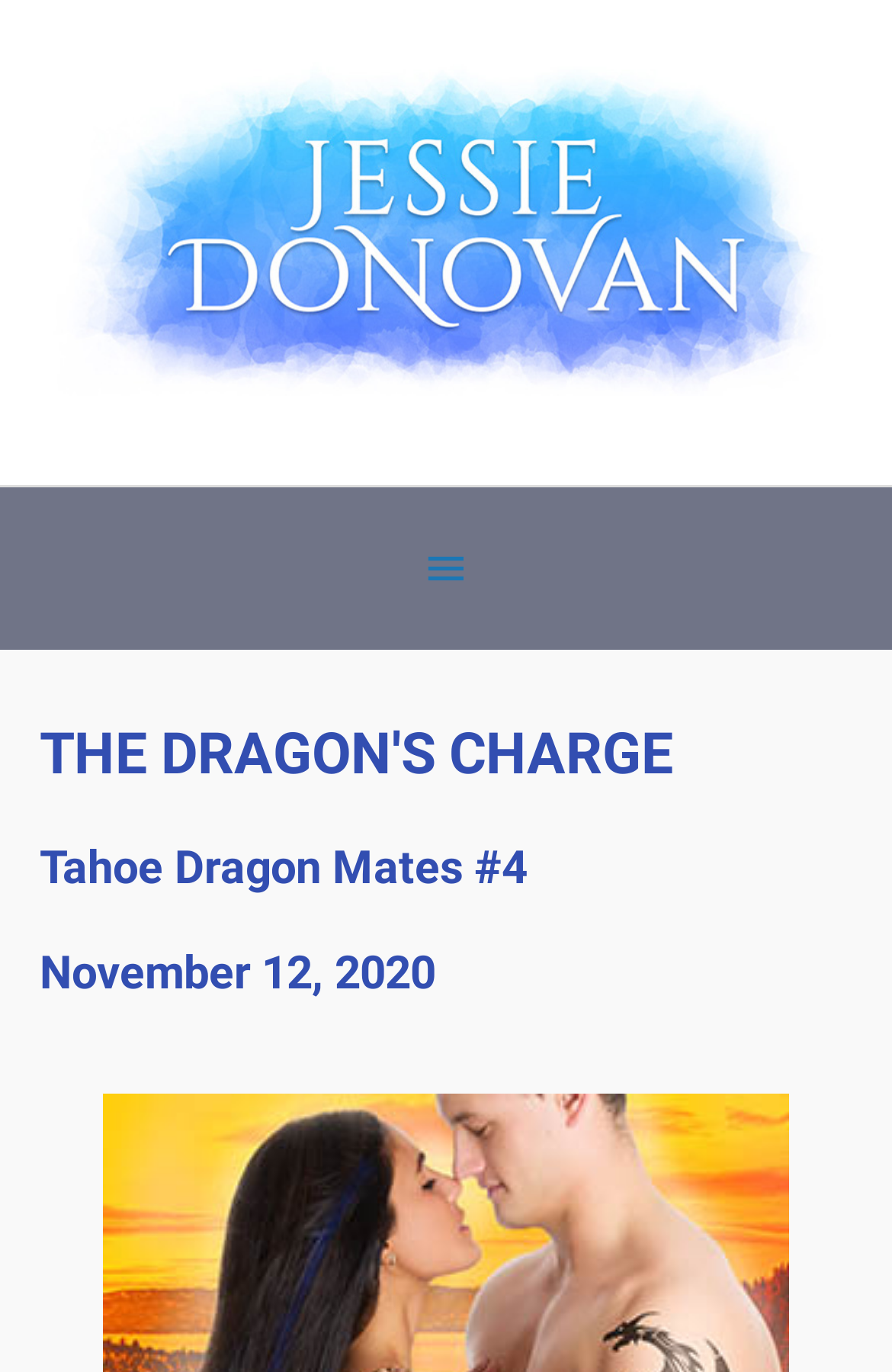What is the icon on the button?
Provide a fully detailed and comprehensive answer to the question.

I found the icon on the button by looking at the button element with the text '', which represents the icon on the button.